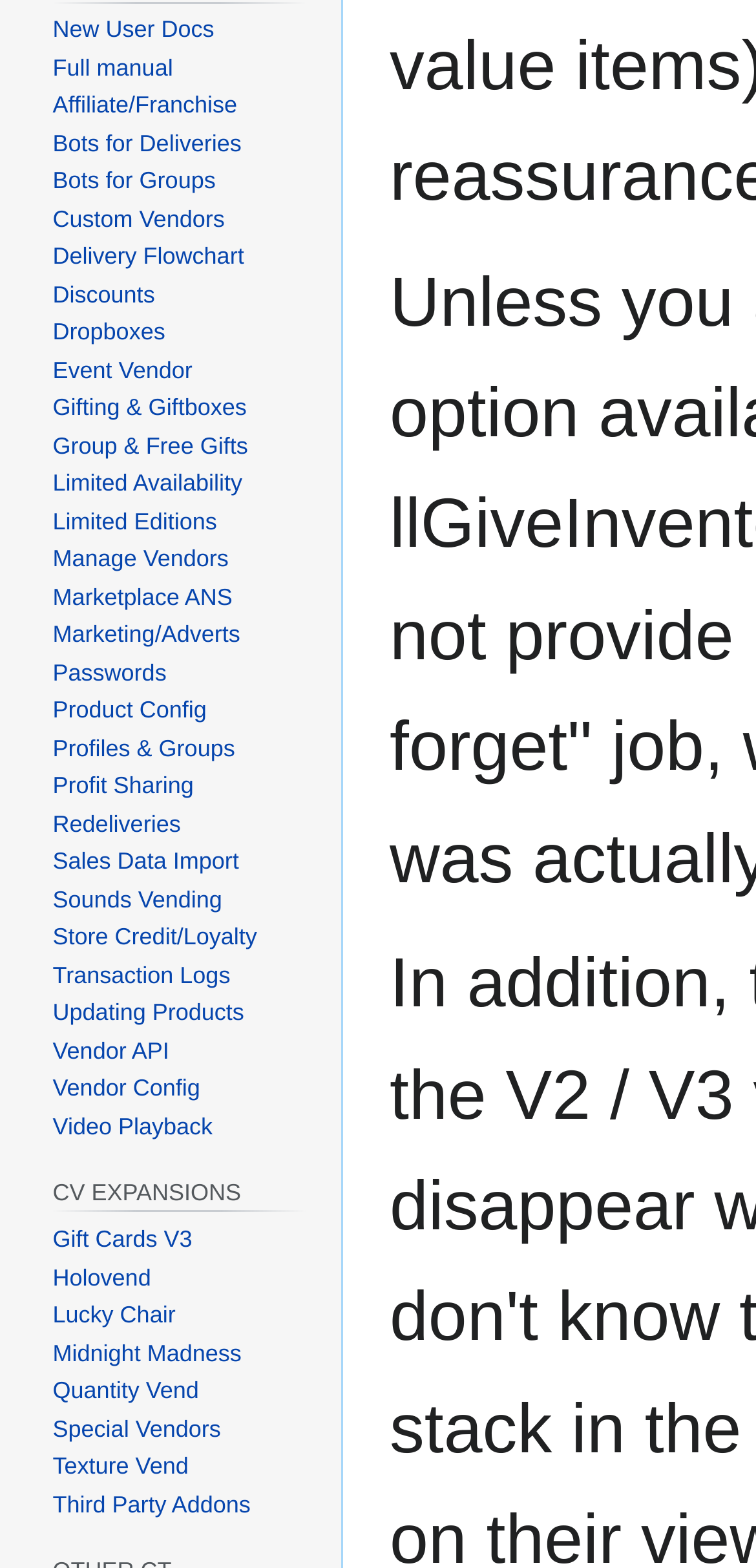What is the first link on the webpage?
Look at the image and respond with a single word or a short phrase.

New User Docs